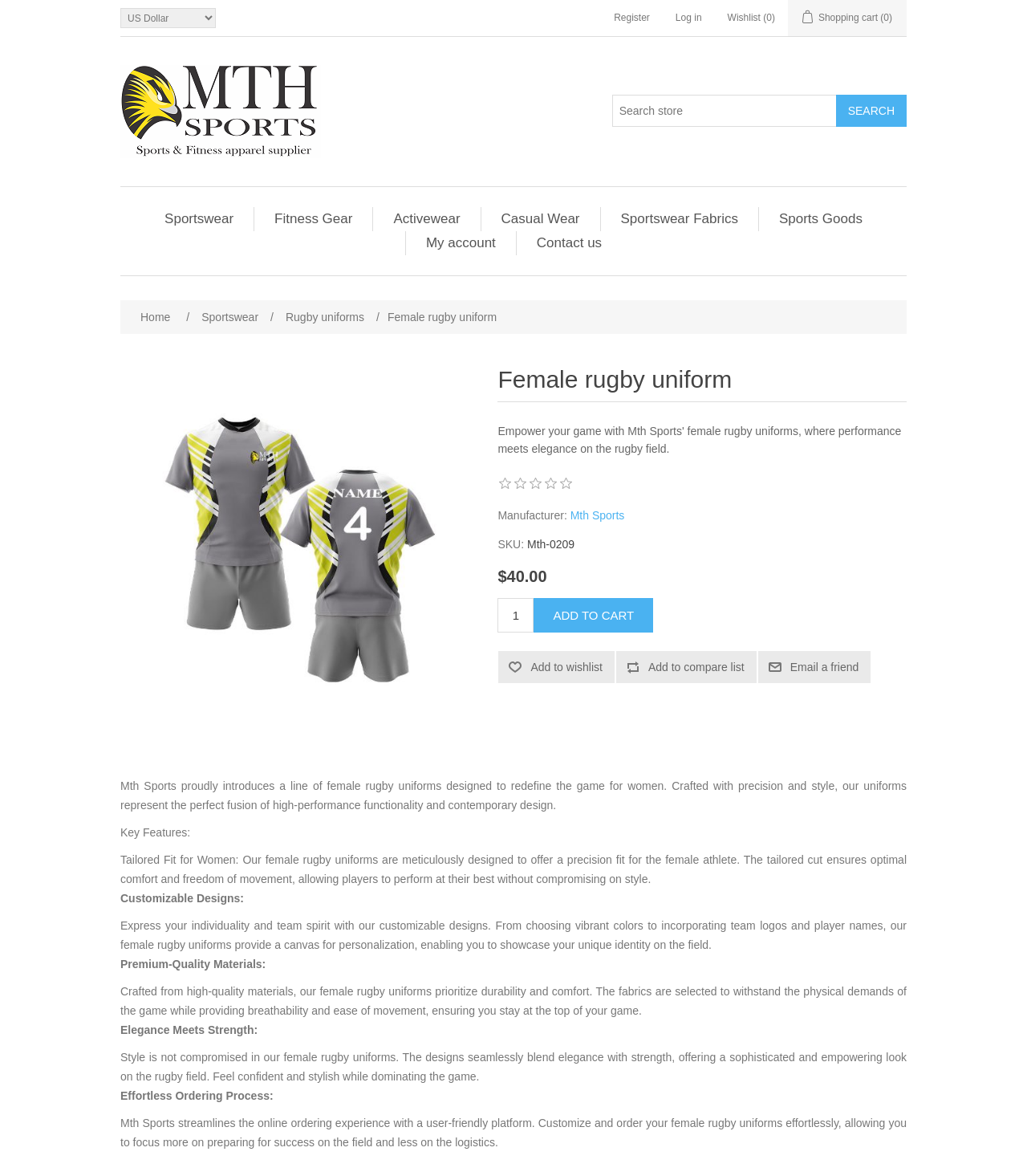Please determine the bounding box coordinates for the element that should be clicked to follow these instructions: "Add the course to the cart".

None